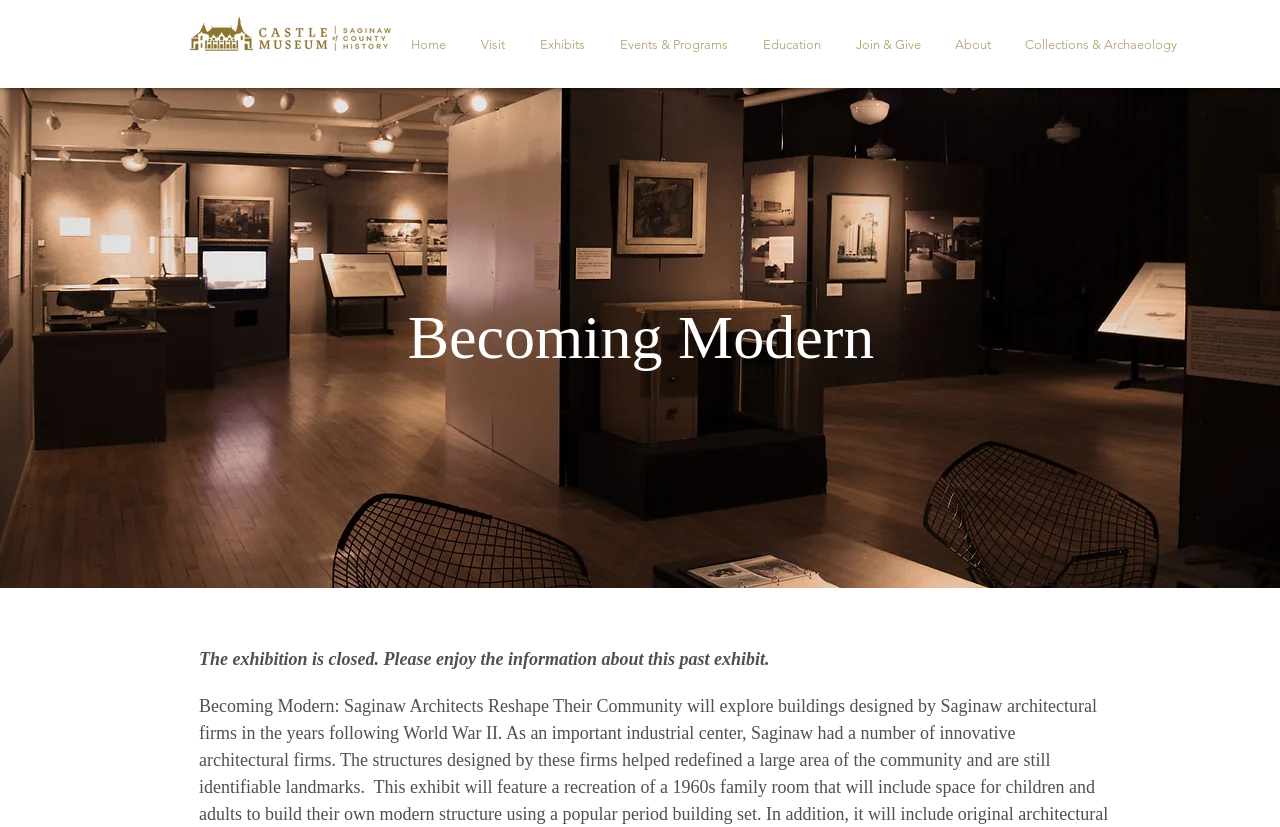What type of content is available on the webpage?
Refer to the screenshot and answer in one word or phrase.

Information about a past exhibit